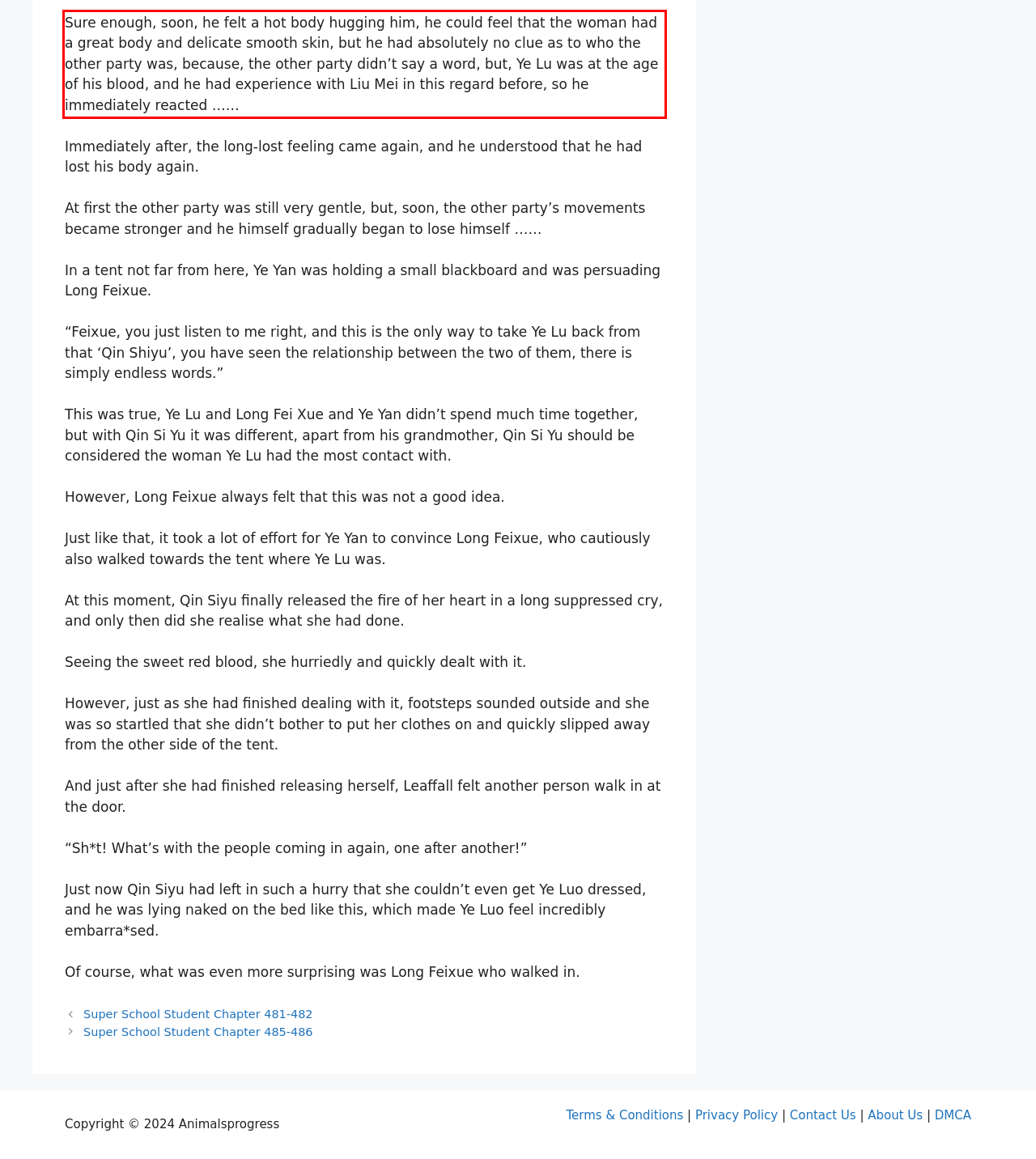Given a screenshot of a webpage, identify the red bounding box and perform OCR to recognize the text within that box.

Sure enough, soon, he felt a hot body hugging him, he could feel that the woman had a great body and delicate smooth skin, but he had absolutely no clue as to who the other party was, because, the other party didn’t say a word, but, Ye Lu was at the age of his blood, and he had experience with Liu Mei in this regard before, so he immediately reacted ……